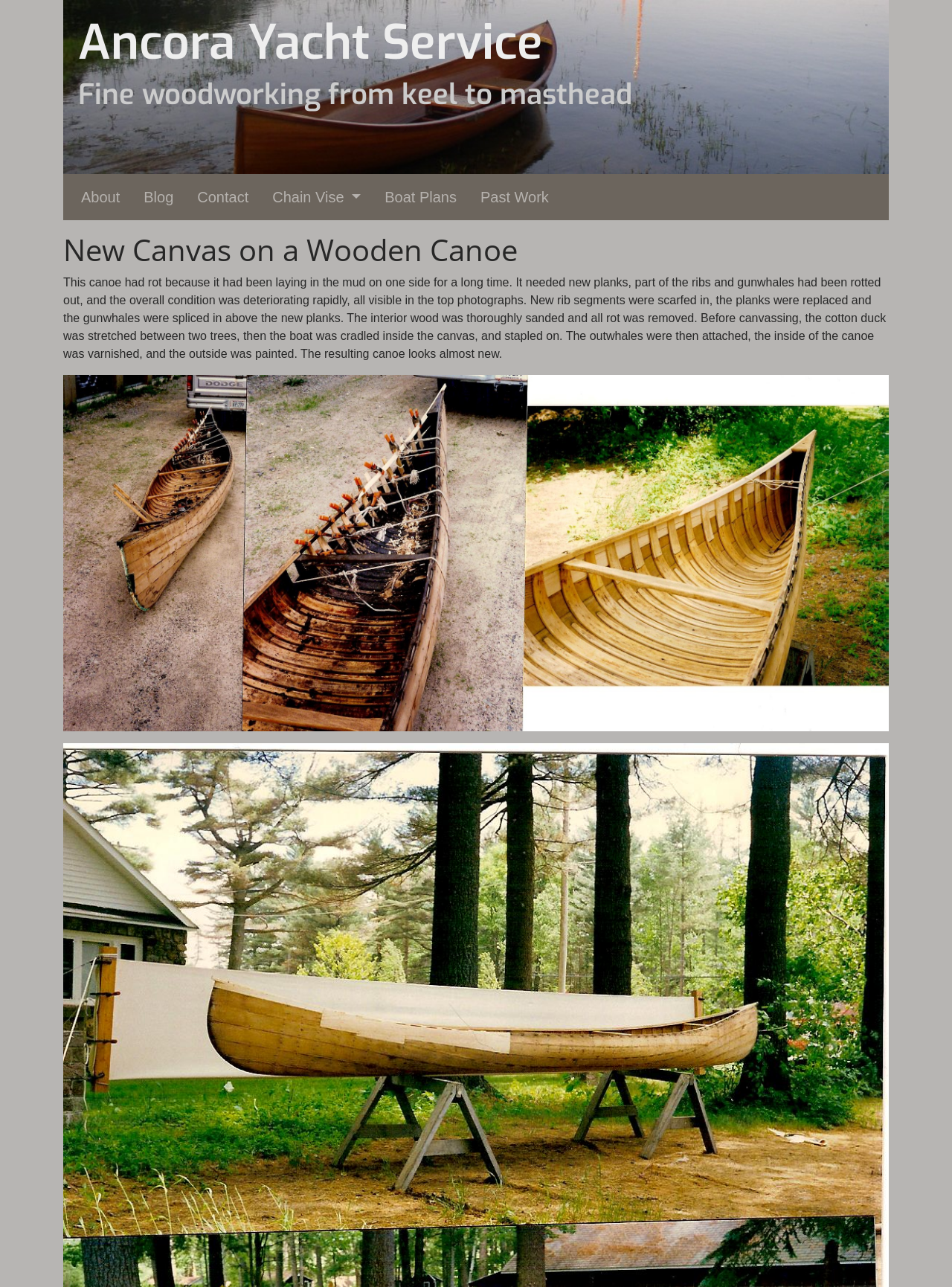Determine the bounding box coordinates of the element's region needed to click to follow the instruction: "Click on the 'About' link". Provide these coordinates as four float numbers between 0 and 1, formatted as [left, top, right, bottom].

[0.079, 0.14, 0.132, 0.166]